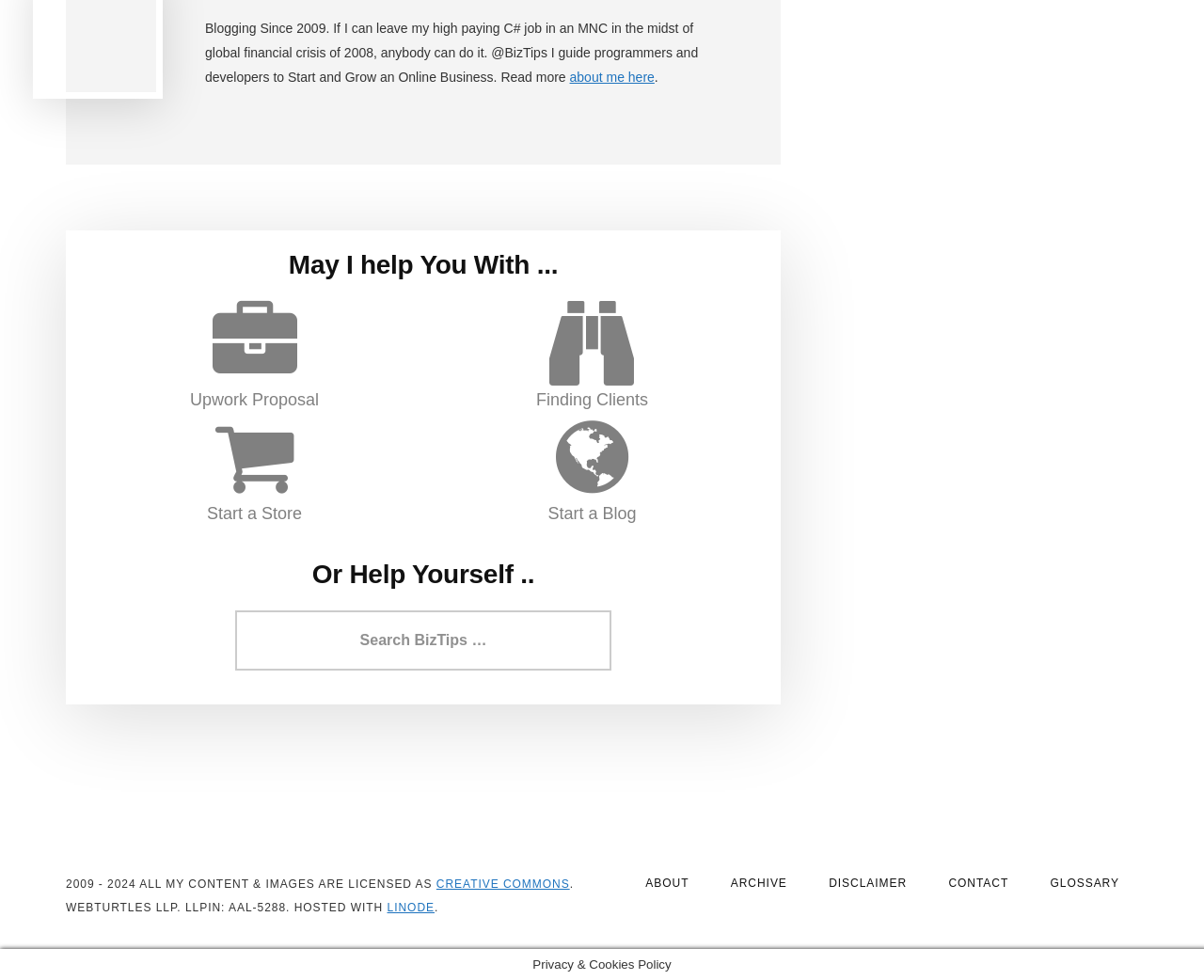What is the license for the website's content and images?
Please look at the screenshot and answer using one word or phrase.

Creative Commons